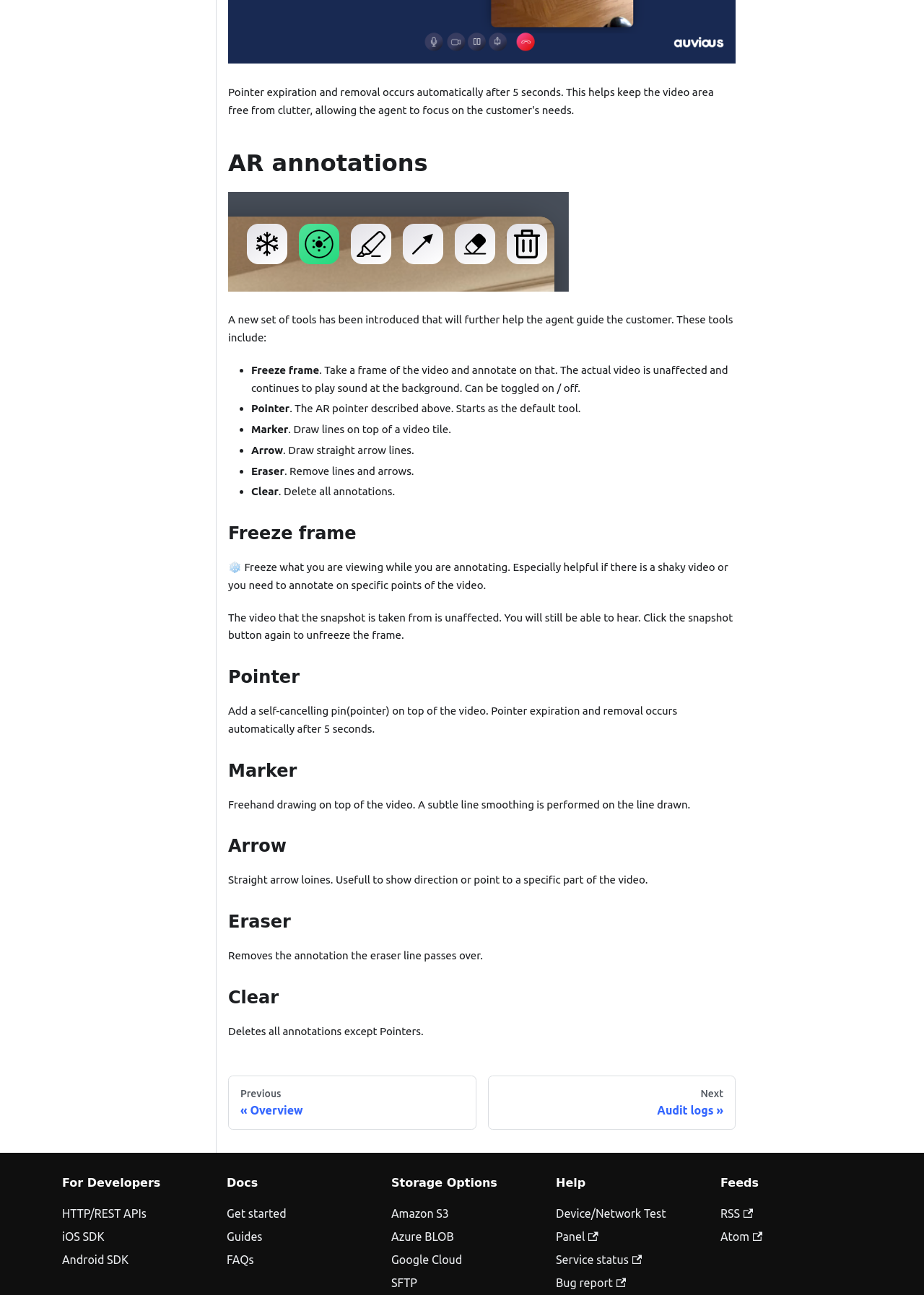Determine the bounding box coordinates of the area to click in order to meet this instruction: "Click on the 'Direct link to AR annotations' link".

[0.463, 0.115, 0.49, 0.136]